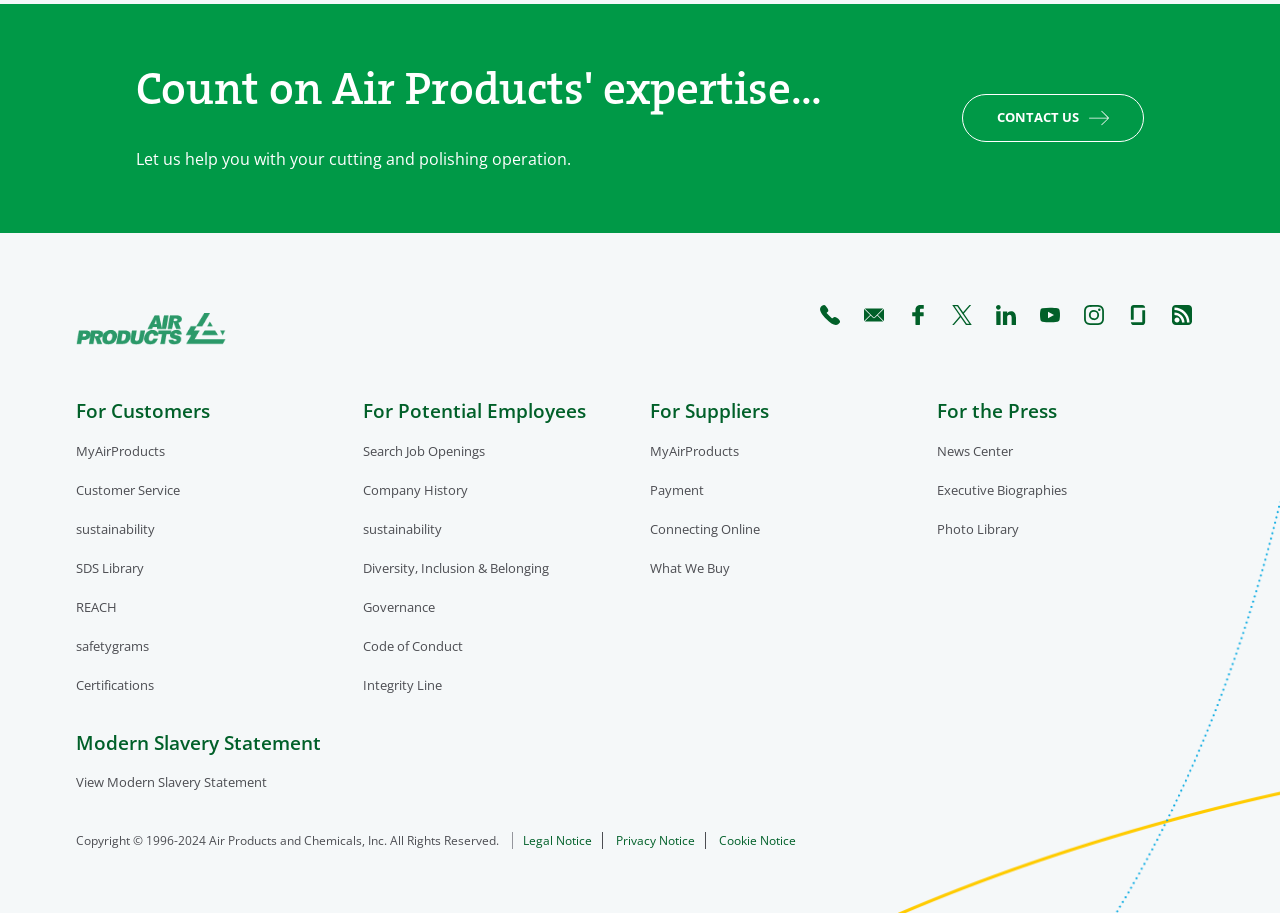What social media platforms does the company have?
Please provide a comprehensive answer based on the details in the screenshot.

The social media links are located at the top of the page, and they include Facebook, Twitter, LinkedIn, YouTube, and Instagram, indicating that the company has a presence on these platforms.